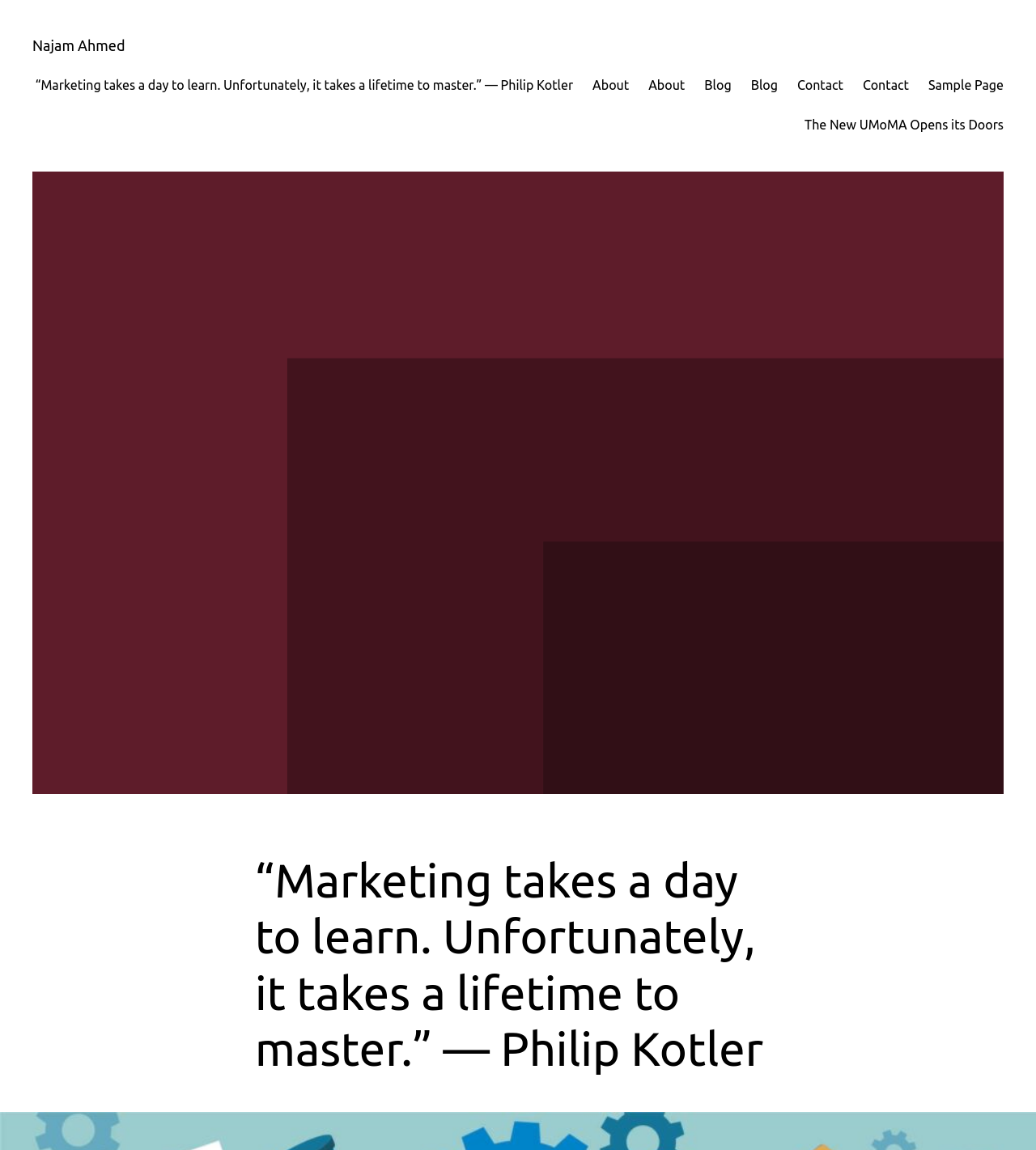Given the description "Najam Ahmed", provide the bounding box coordinates of the corresponding UI element.

[0.031, 0.032, 0.121, 0.046]